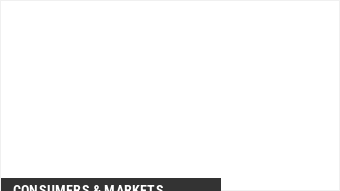What product category is increasingly of interest to young consumers?
Please provide a single word or phrase based on the screenshot.

fragrance